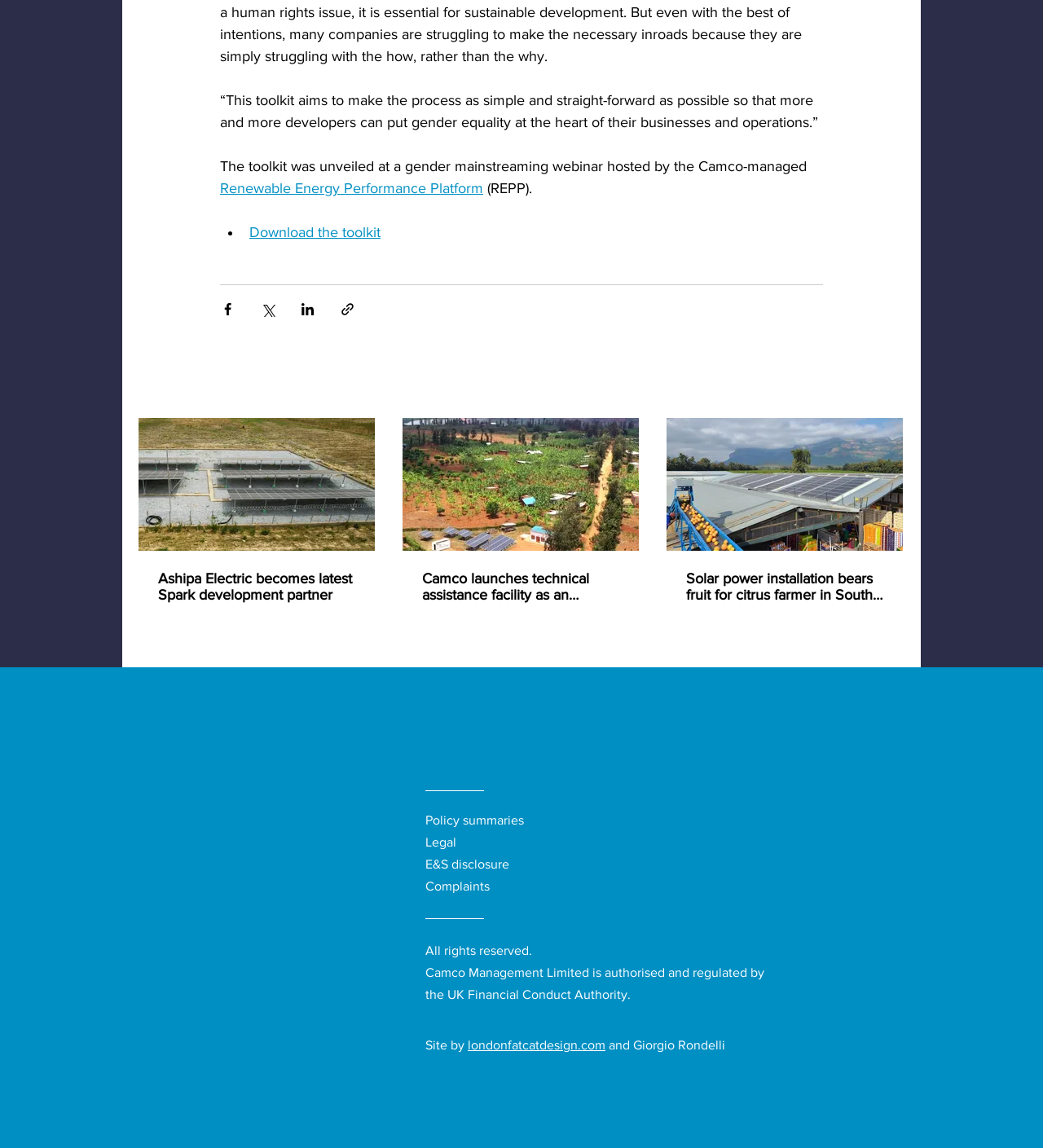What is the main purpose of the toolkit?
Based on the visual details in the image, please answer the question thoroughly.

The toolkit aims to make the process of gender equality simple and straightforward, as stated in the StaticText element with ID 488, so that more developers can put gender equality at the heart of their businesses and operations.